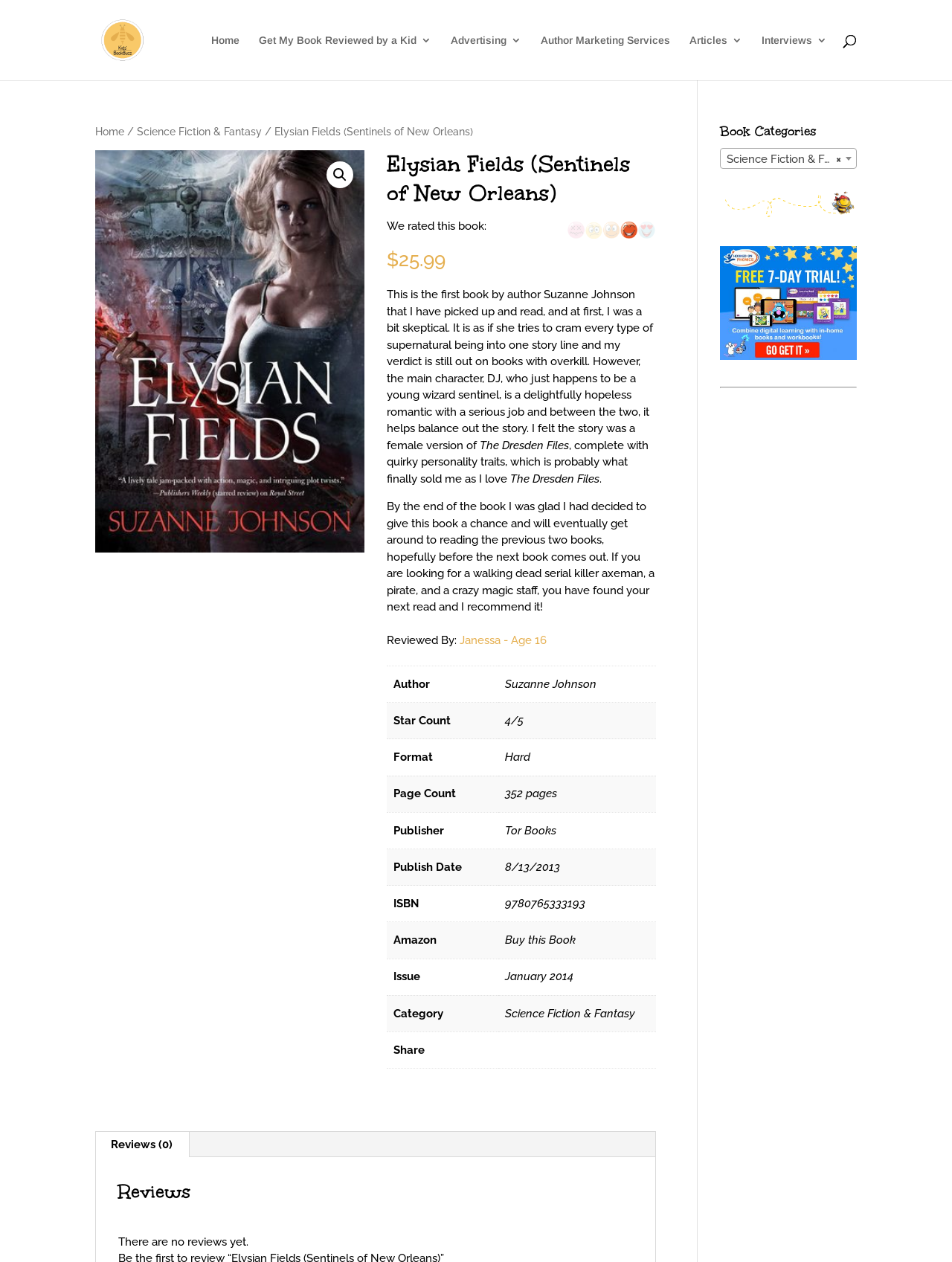What is the name of the reviewer?
Respond to the question with a well-detailed and thorough answer.

The name of the reviewer can be found in the link element with the text 'Janessa - Age 16'.